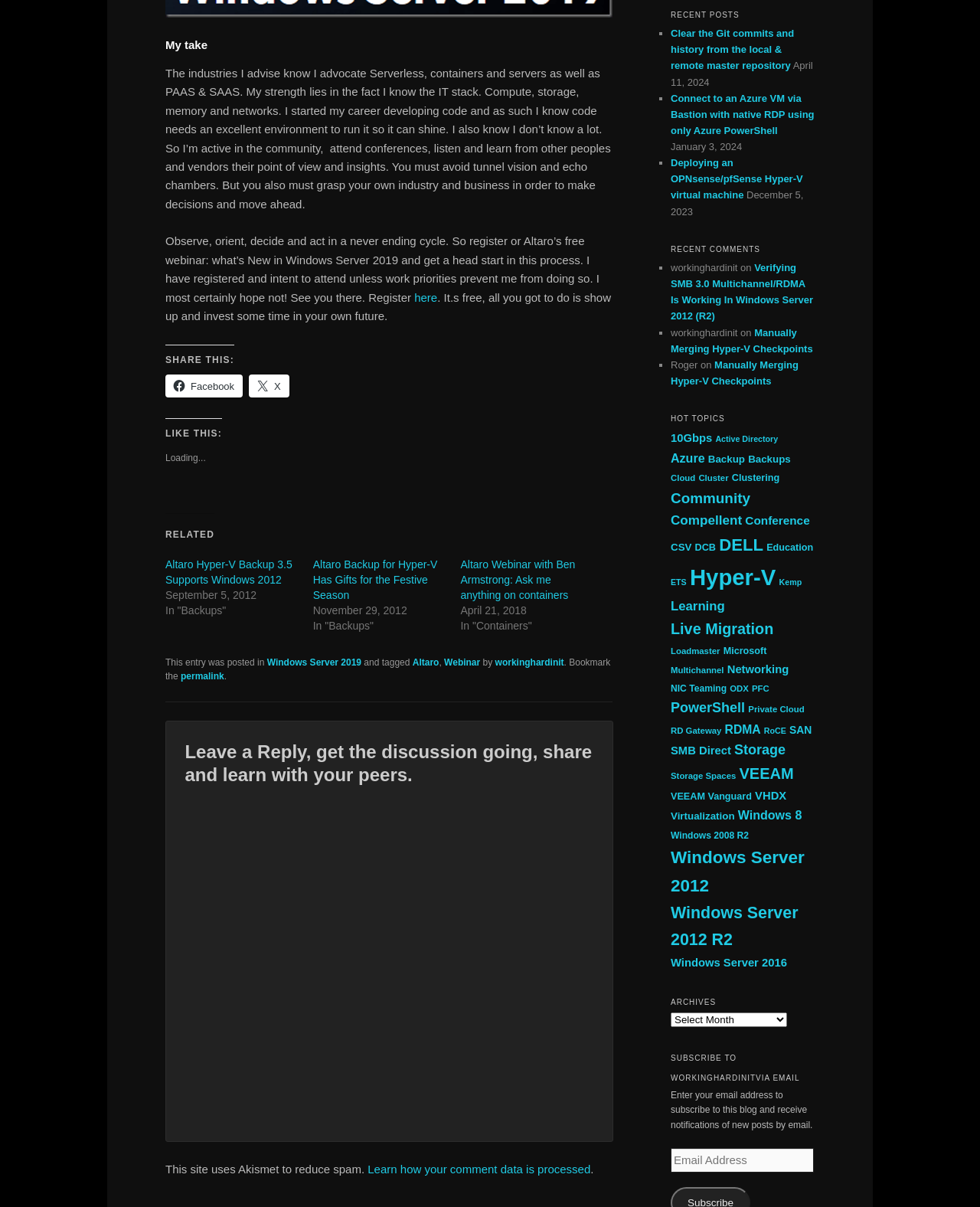Locate the UI element that matches the description Active Directory in the webpage screenshot. Return the bounding box coordinates in the format (top-left x, top-left y, bottom-right x, bottom-right y), with values ranging from 0 to 1.

[0.73, 0.36, 0.794, 0.368]